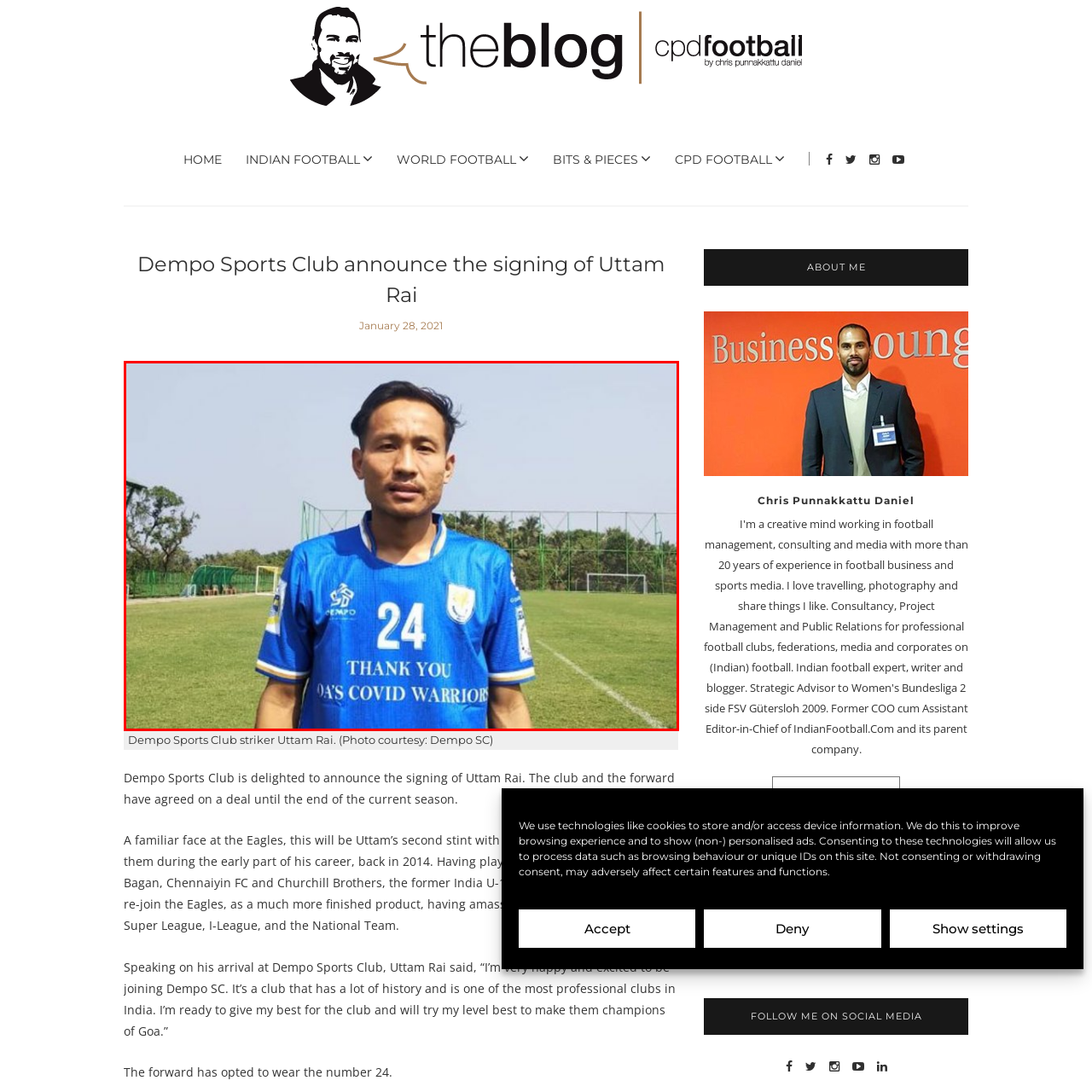Please provide a comprehensive description of the image that is enclosed within the red boundary.

In this vibrant image, Dempo Sports Club striker Uttam Rai is proudly showcasing his new jersey, number 24, on the training ground. Dressed in a striking blue kit emblazoned with the message "THANK YOU GOA'S COVID WARRIORS," Uttam stands confidently in front of a lush green background, which features goalposts and training facilities. This moment marks the announcement of his signing with Dempo Sports Club, rekindling his association with the team after previously playing for them back in 2014. Uttam’s return comes with a wealth of experience, having played with various Indian football teams, and he expresses his excitement about contributing to the club's success. The photo is a testament to both his athletic journey and the club's gratitude towards community efforts during challenging times.